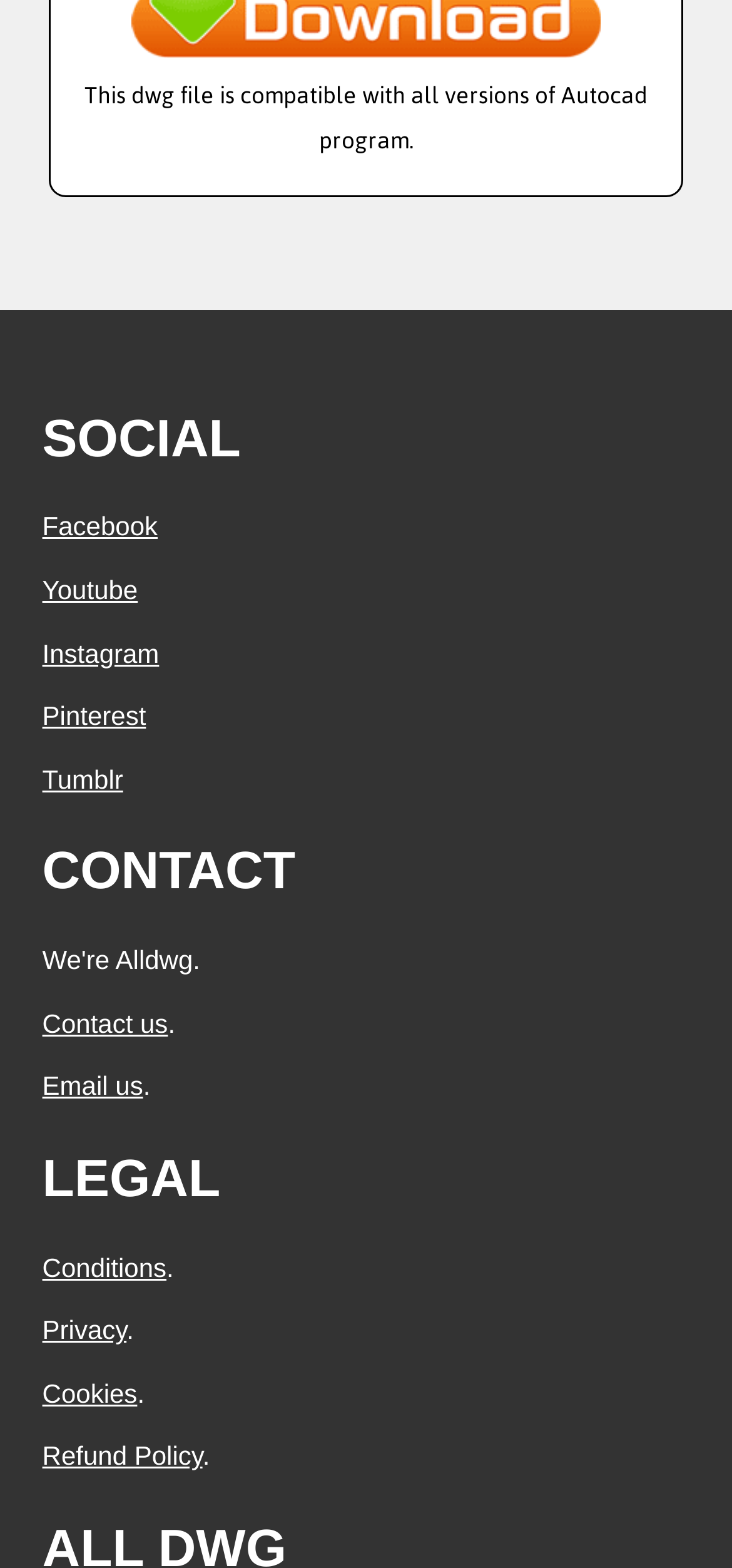Extract the bounding box of the UI element described as: "digital marketing strategies".

None